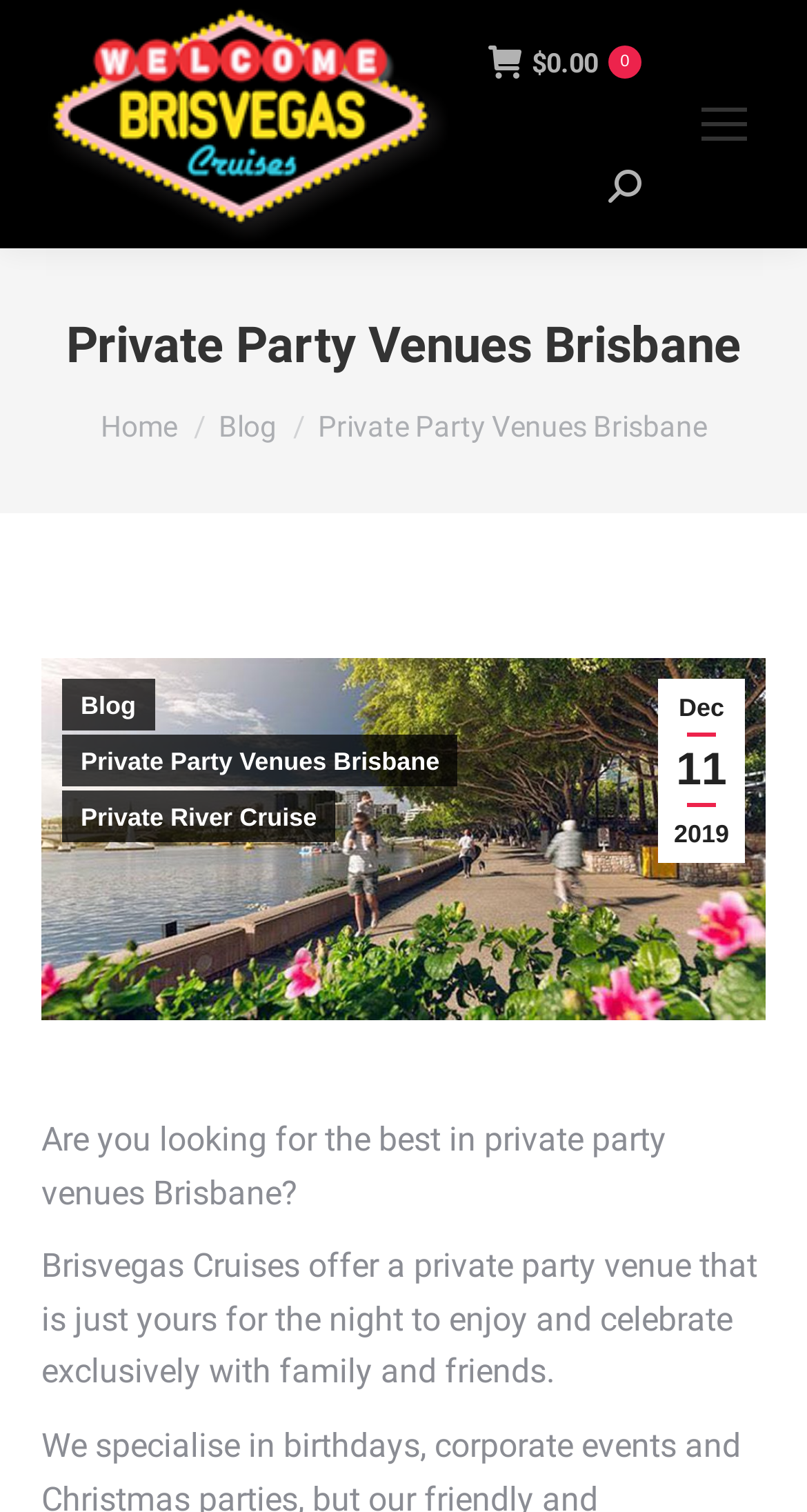Locate the bounding box coordinates of the area where you should click to accomplish the instruction: "Search for something".

[0.754, 0.113, 0.795, 0.134]